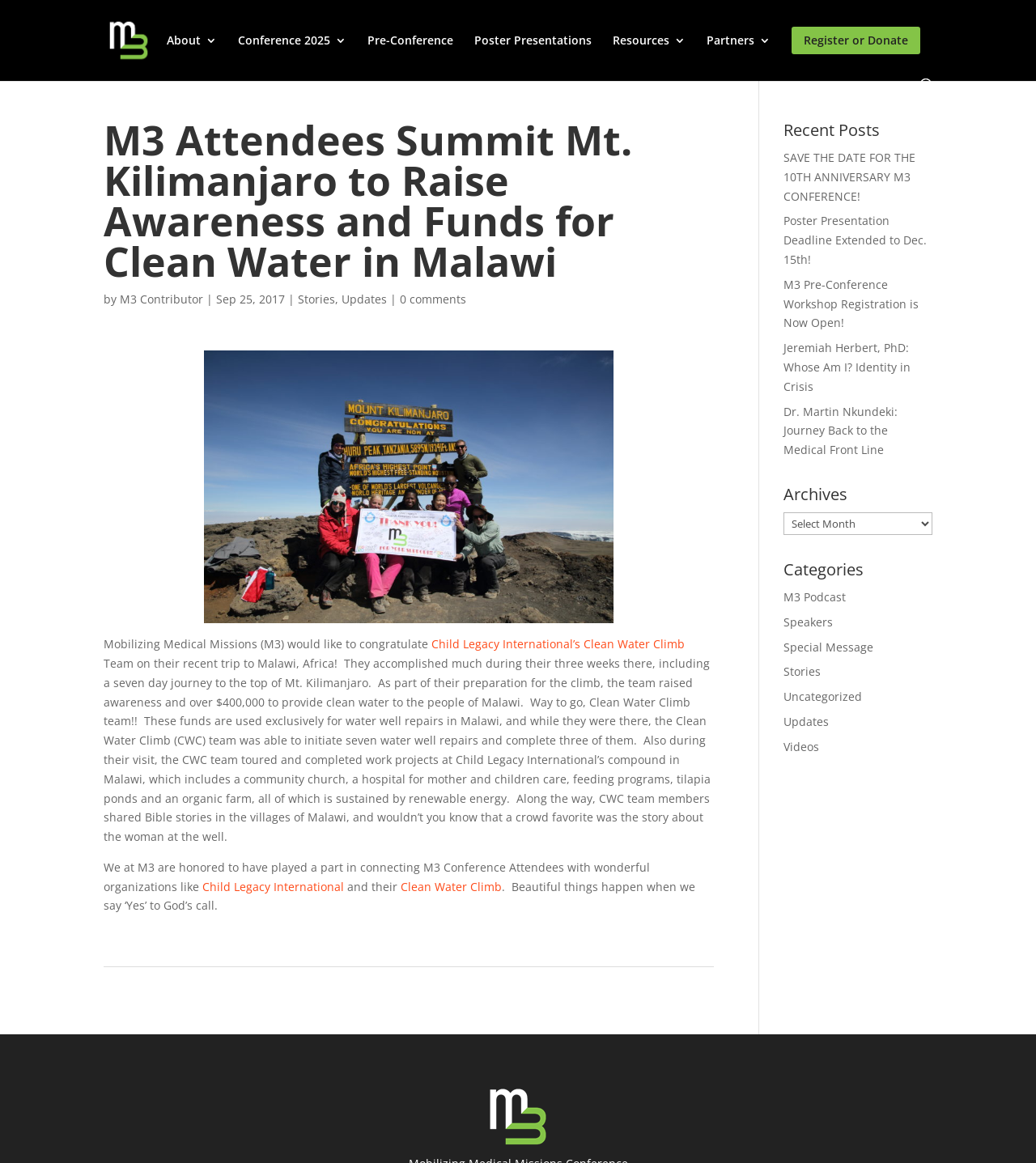Please pinpoint the bounding box coordinates for the region I should click to adhere to this instruction: "Read the 'M3 Attendees Summit Mt. Kilimanjaro to Raise Awareness and Funds for Clean Water in Malawi' article".

[0.1, 0.103, 0.689, 0.832]